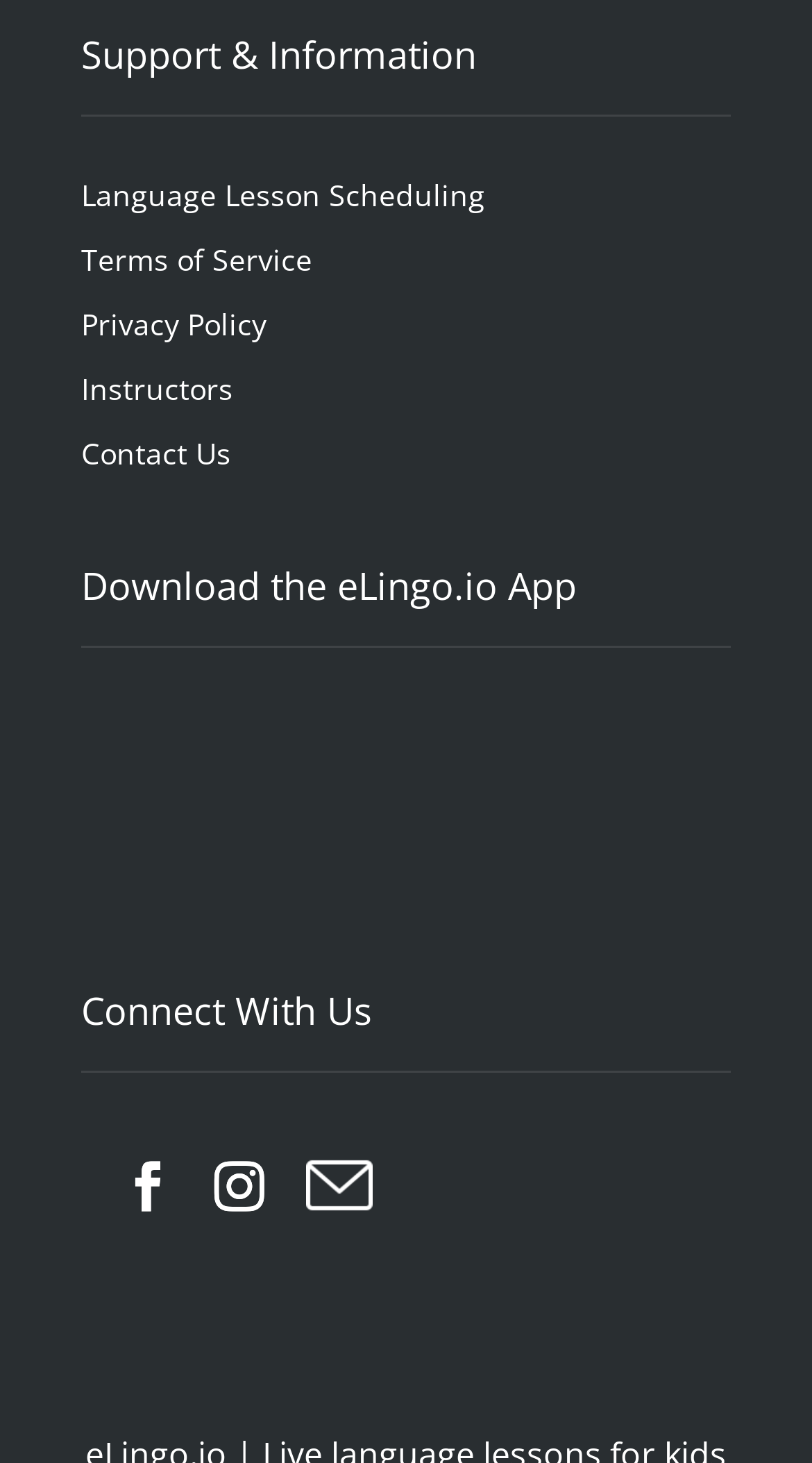Please provide a one-word or short phrase answer to the question:
What is the purpose of the app?

Not specified